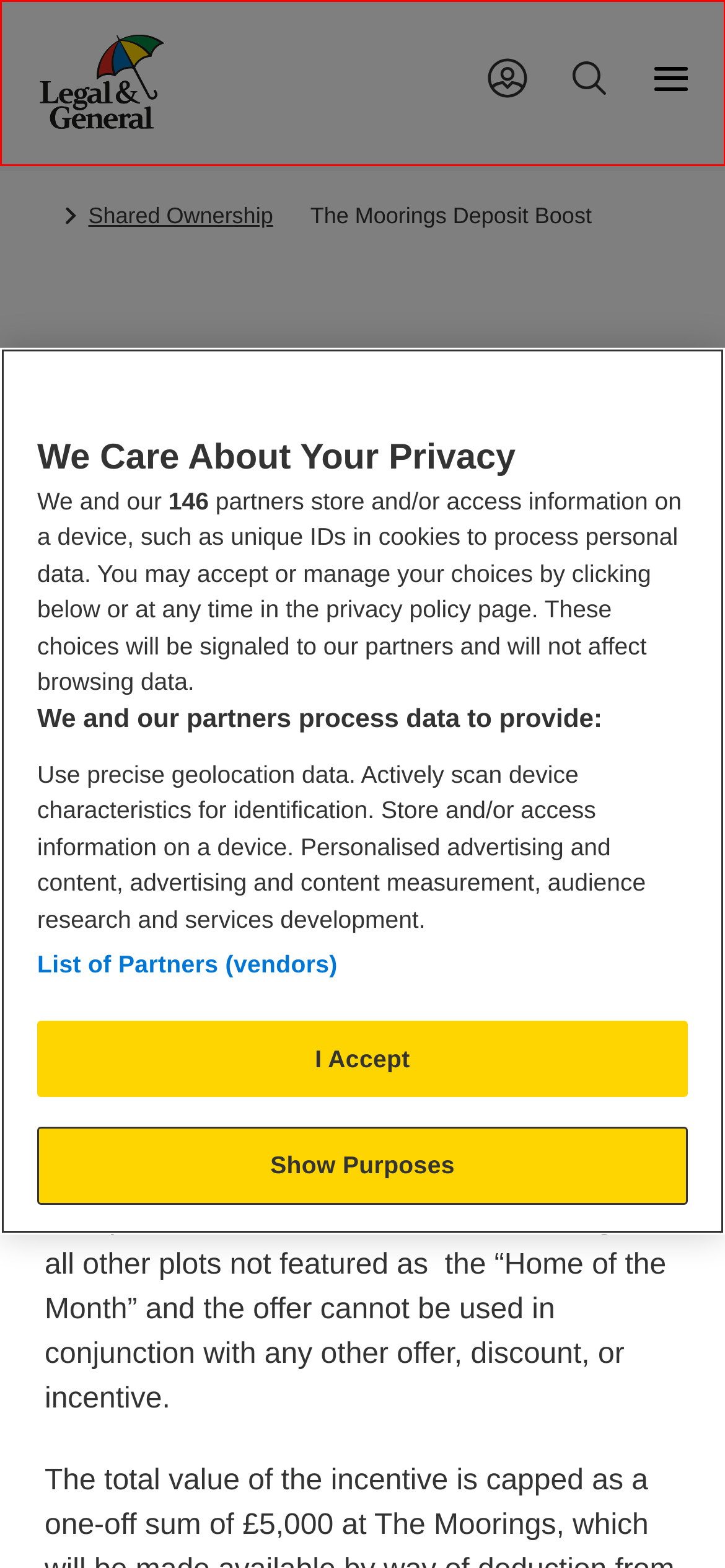Look at the screenshot of a webpage with a red bounding box and select the webpage description that best corresponds to the new page after clicking the element in the red box. Here are the options:
A. Shared Ownership Houses & Affordable Housing Across the UK - Legal & General Affordable Homes
B. Terms & Conditions - Legal & General Affordable Homes
C. Shared Ownership Houses & Homes Across England - Legal & General Affordable Homes
D. Shared Ownership Properties in Hounslow, Brentford | Legal & General Affordable Homes
E. Privacy Policy - Legal & General Affordable Homes
F. Shared Ownership Properties & Schemes - Legal & General Affordable Homes
G. Modern Slavery Act Transparency Statement - Legal & General Affordable Homes
H. Cookie Policy - Legal & General Affordable Homes

A